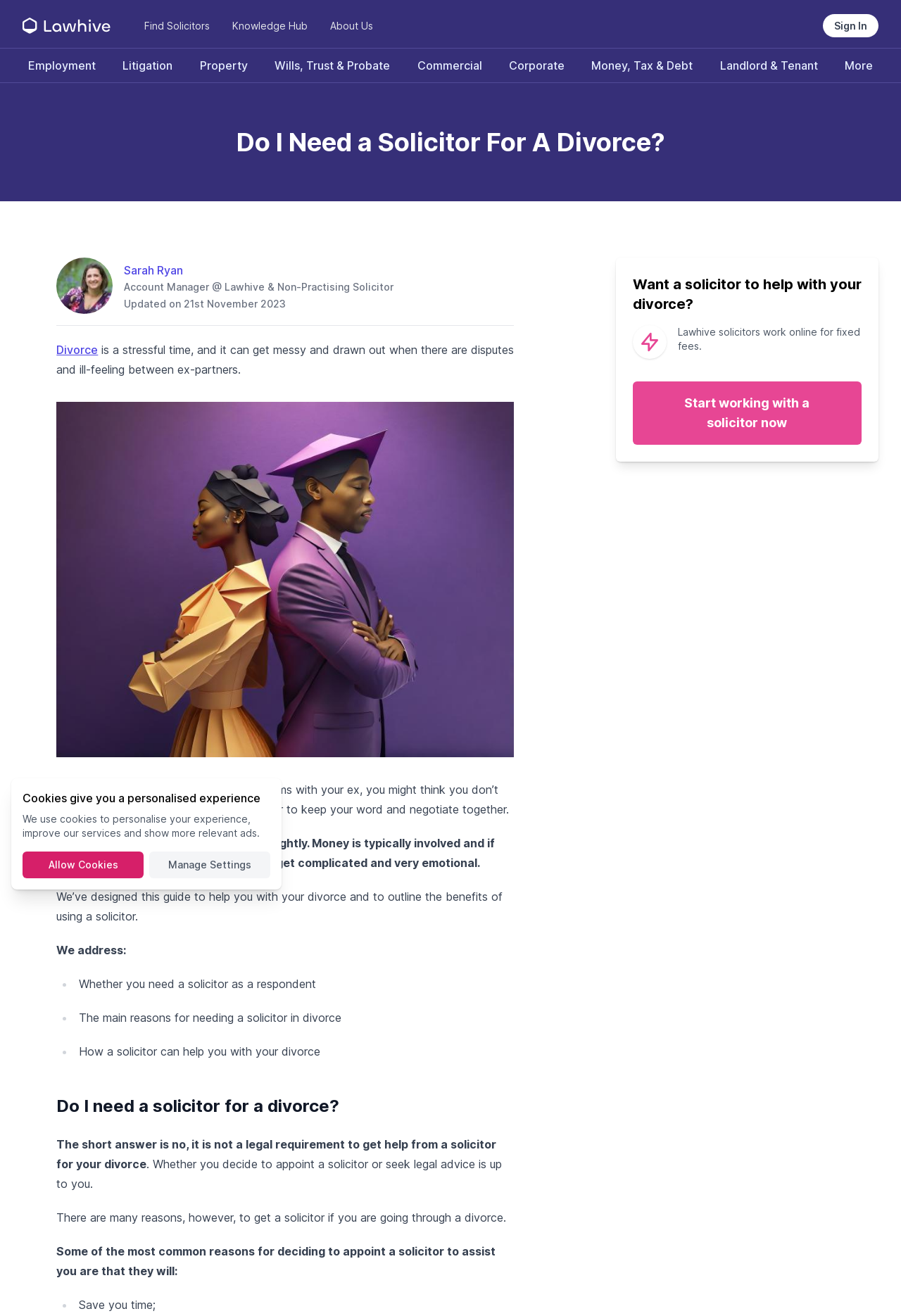Find and provide the bounding box coordinates for the UI element described with: "Money, Tax & Debt".

[0.656, 0.041, 0.769, 0.058]